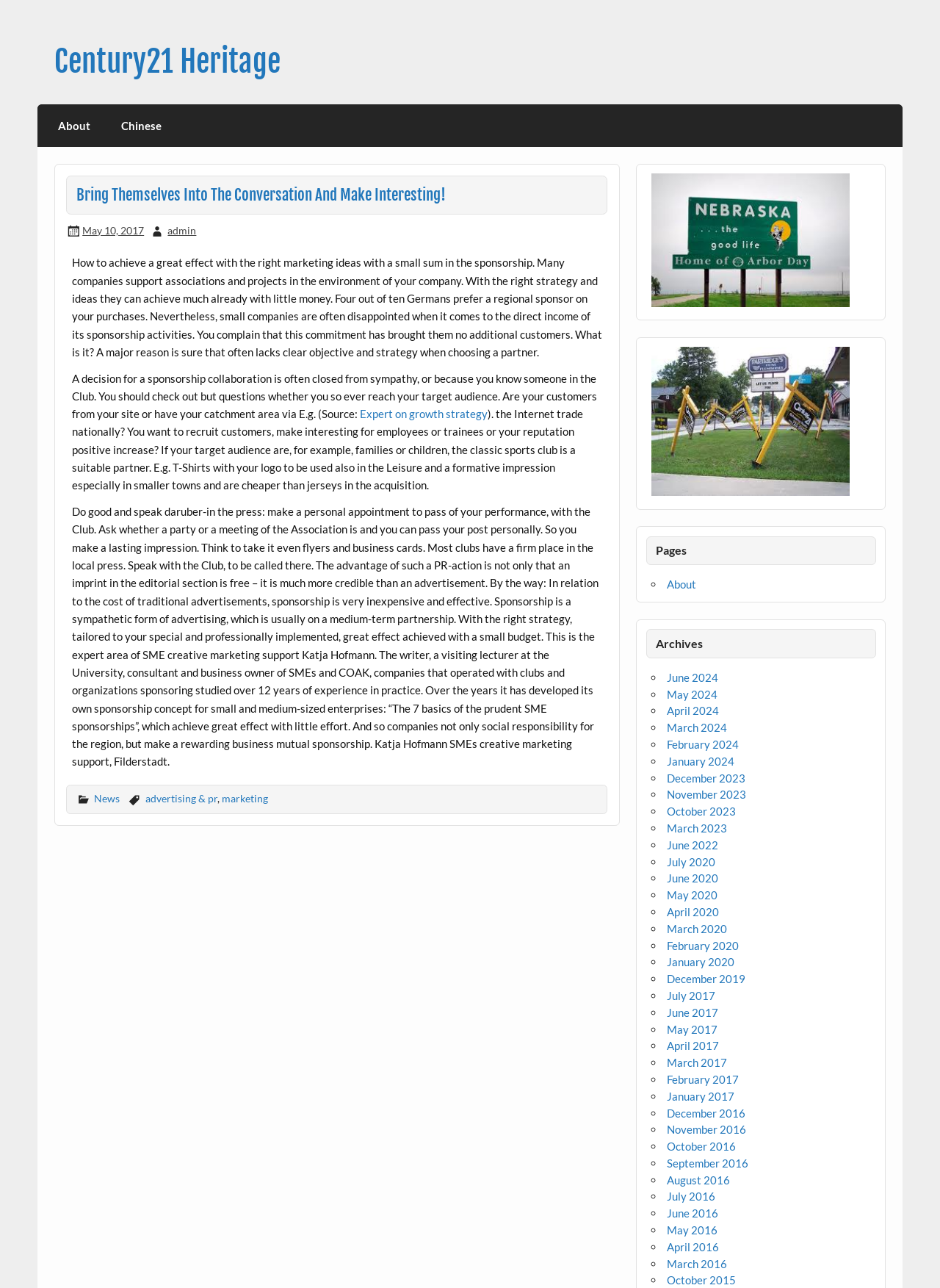Please find the bounding box coordinates of the element that needs to be clicked to perform the following instruction: "Check the date of the article". The bounding box coordinates should be four float numbers between 0 and 1, represented as [left, top, right, bottom].

None